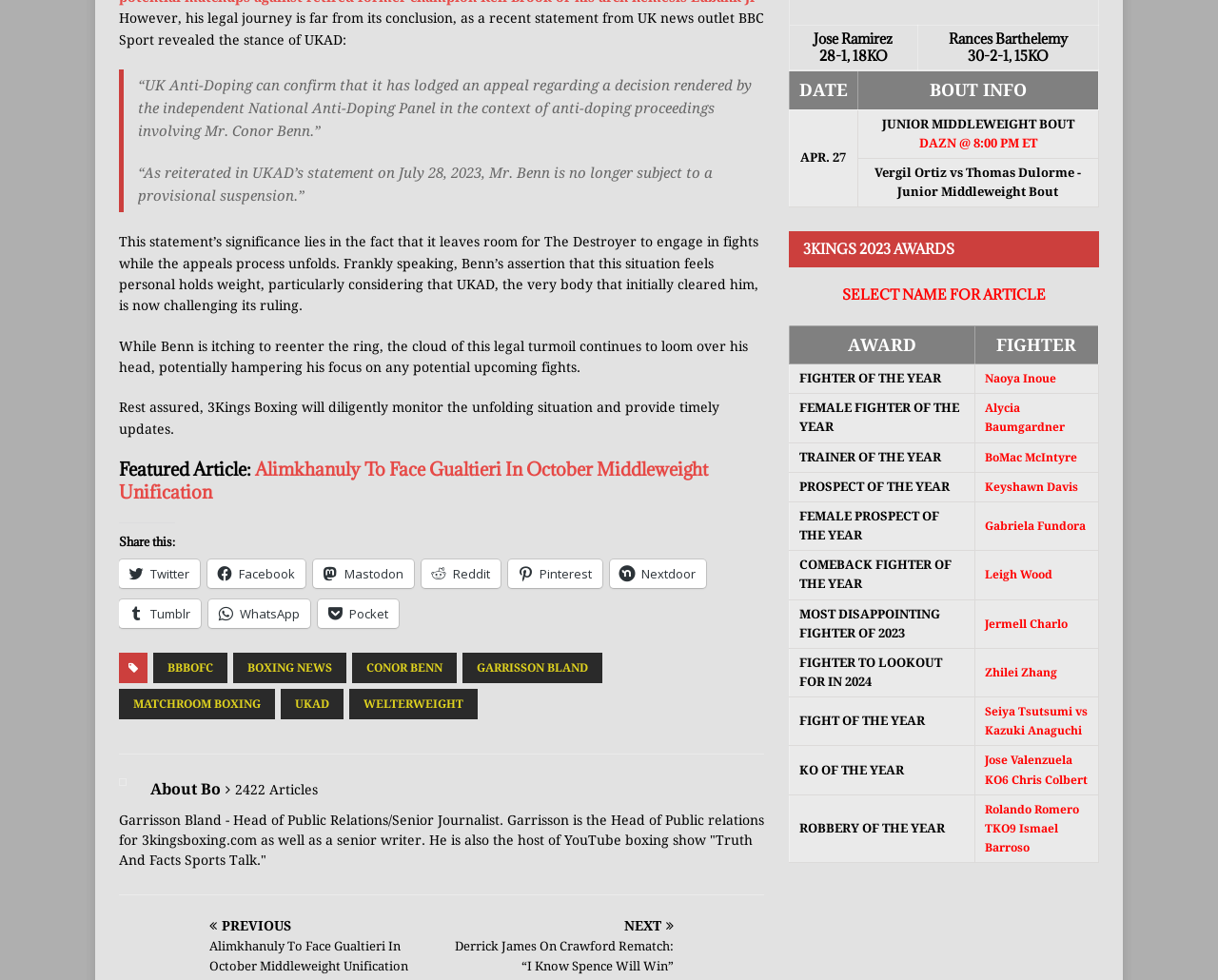What is the name of the boxer mentioned in the article?
Using the image, elaborate on the answer with as much detail as possible.

The article mentions Conor Benn, a boxer, in the context of his legal journey and a recent statement from UK news outlet BBC Sport.